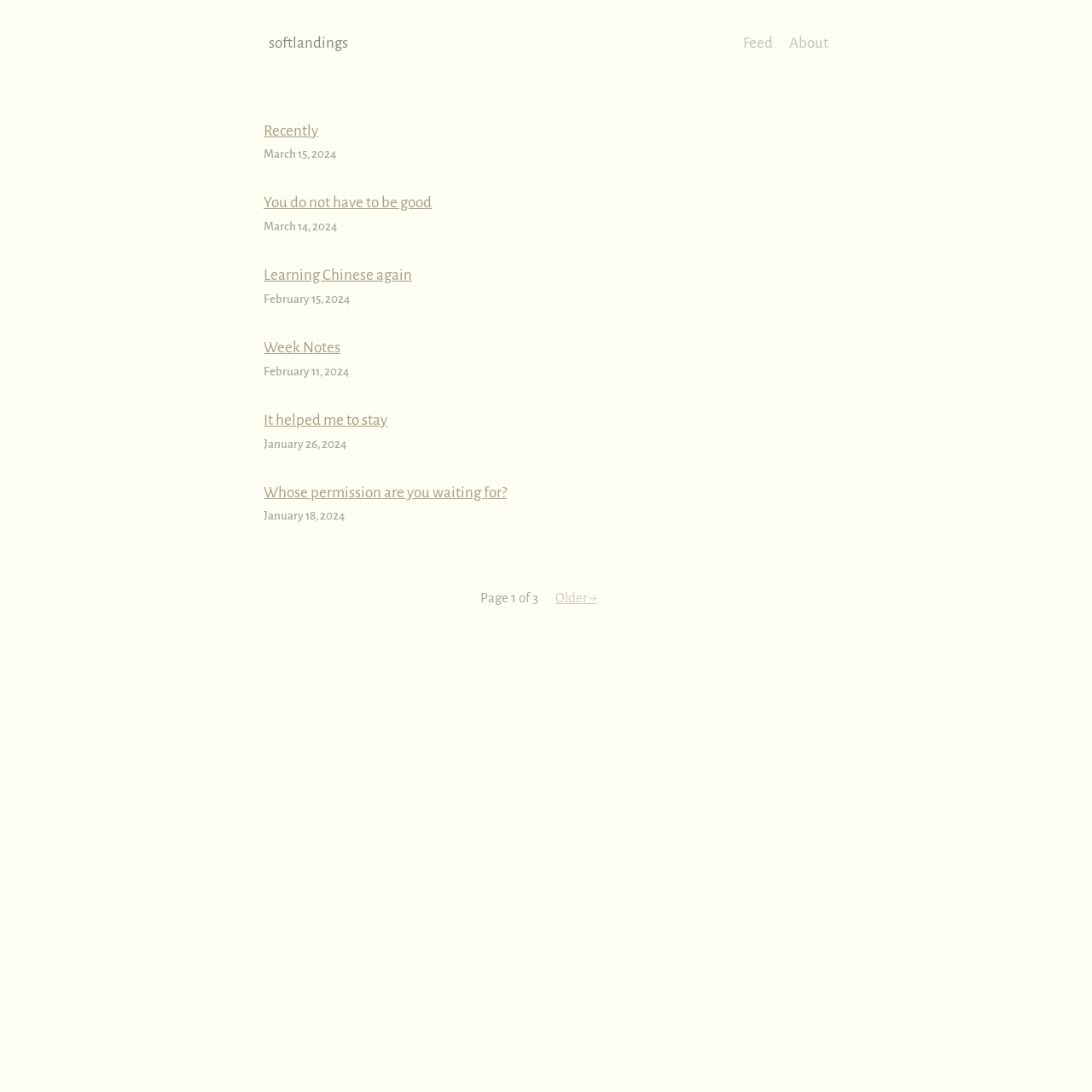Explain the webpage's layout and main content in detail.

This webpage appears to be a blog or a personal journal, with the title "𓆱 softlandings" at the top. Below the title, there are three links: "Feed", "About", and "Recently", which are likely navigation links to other sections of the website.

The main content of the webpage is a list of article titles or summaries, each with a corresponding date. There are 9 articles in total, with the most recent one at the top. The articles are arranged in a vertical column, with the title or summary of each article followed by its publication date. The dates range from March 15, 2024, to January 18, 2024.

At the bottom of the webpage, there is a pagination section, which indicates that there are more articles on subsequent pages. The text "Page 1 of 3" is displayed, along with a link to "Older →", which likely leads to the next page of articles.

Overall, the webpage has a simple and clean layout, with a focus on presenting a list of articles or blog posts.